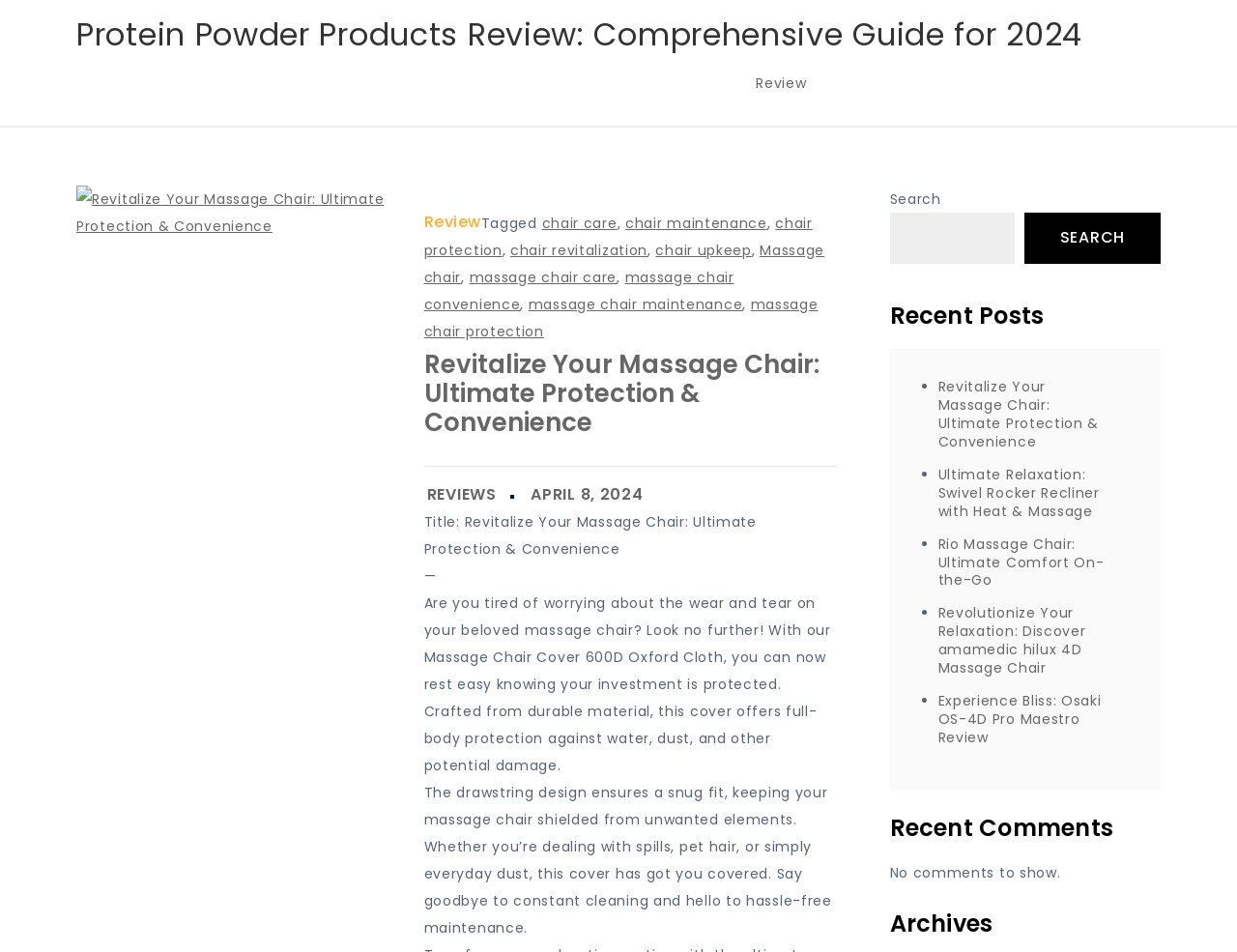Find the bounding box coordinates of the clickable area required to complete the following action: "Browse the 'Recent Posts' section".

[0.719, 0.317, 0.938, 0.347]